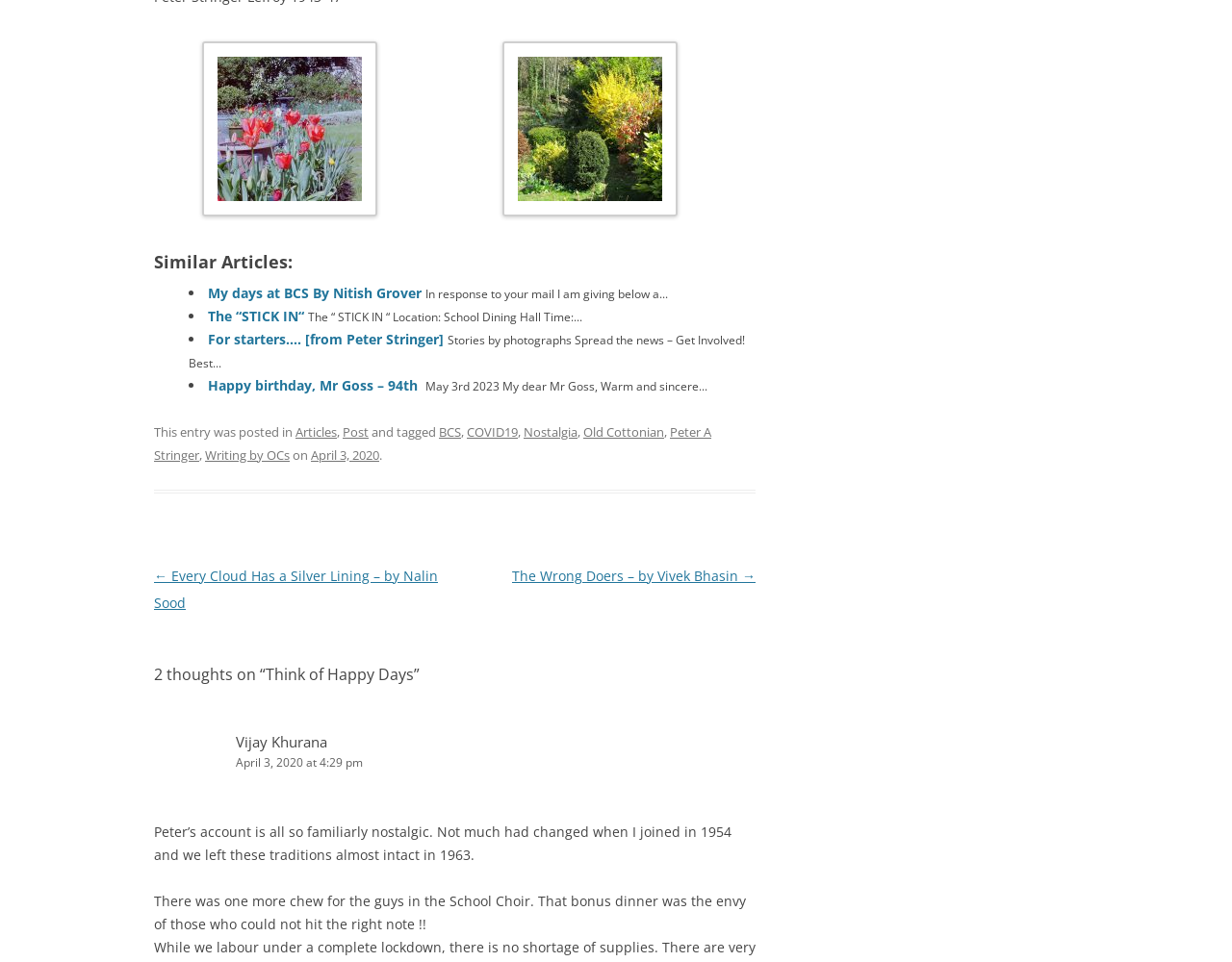Determine the bounding box coordinates of the section I need to click to execute the following instruction: "Click on 'The “STICK IN“'". Provide the coordinates as four float numbers between 0 and 1, i.e., [left, top, right, bottom].

[0.169, 0.319, 0.247, 0.338]